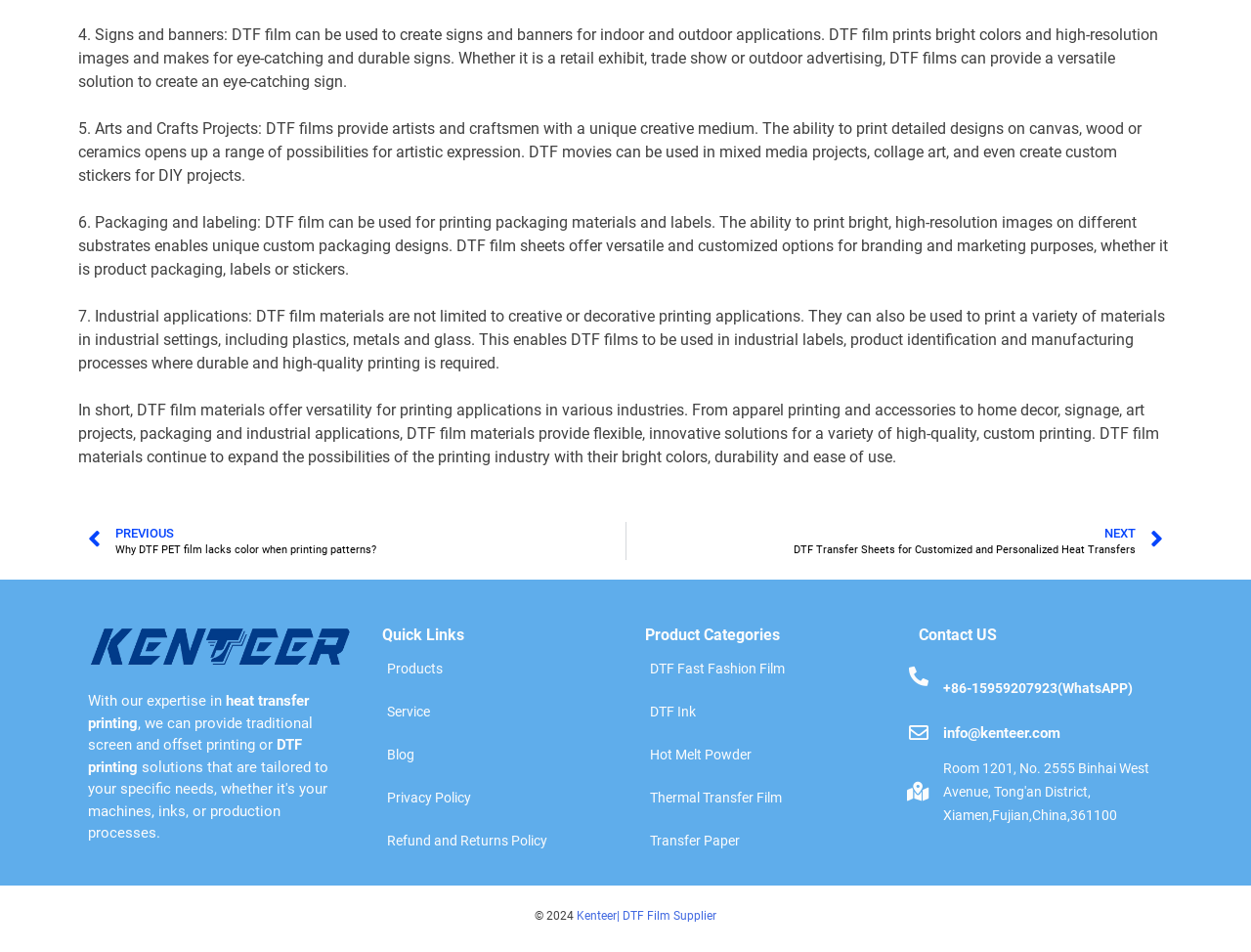Show me the bounding box coordinates of the clickable region to achieve the task as per the instruction: "Contact us through WhatsApp".

[0.754, 0.714, 0.905, 0.731]